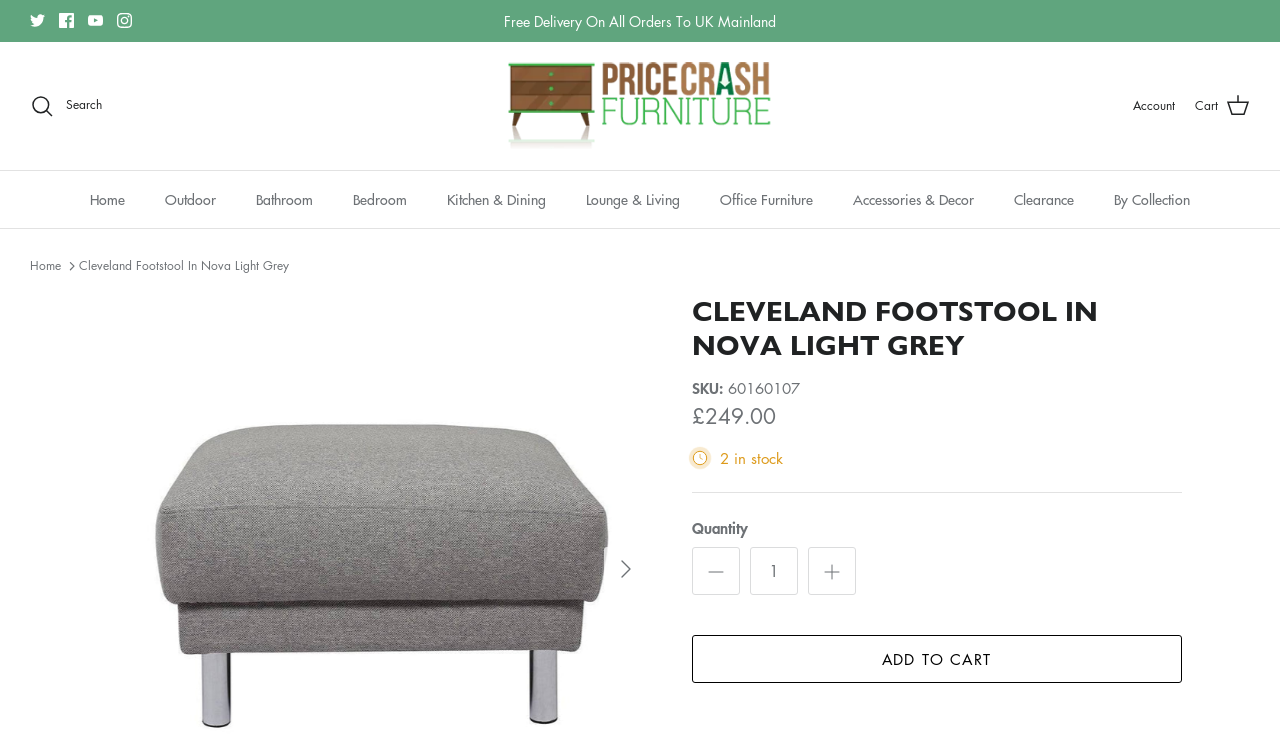Describe all significant elements and features of the webpage.

This webpage is about a product, the Cleveland Footstool in Nova Light Grey, on an e-commerce website called Price Crash Furniture. At the top left corner, there are four social media links: Twitter, Facebook, Youtube, and Instagram, each with its corresponding icon. Next to them, there is a notification about free delivery on all orders to UK mainland.

Below the social media links, there are navigation buttons, including Previous and Next, which are likely used for product image navigation. On the top right corner, there are links to Search, Price Crash Furniture, Account, and Cart.

The primary navigation menu is located below the top section, with links to various categories such as Home, Outdoor, Bathroom, Bedroom, and more. Each category has a dropdown menu with subcategories.

The main content of the webpage is about the Cleveland Footstool product. There is a breadcrumbs navigation section that shows the path from the home page to the current product page. The product title, "CLEVELAND FOOTSTOOL IN NOVA LIGHT GREY", is displayed prominently in a heading.

Below the product title, there are details about the product, including the SKU, price (£249.00), and availability (2 in stock). There is a separator line below the product details, followed by a section to select the quantity of the product. The quantity section has a minus and plus button to adjust the quantity, and an "ADD TO CART" button to add the product to the cart.